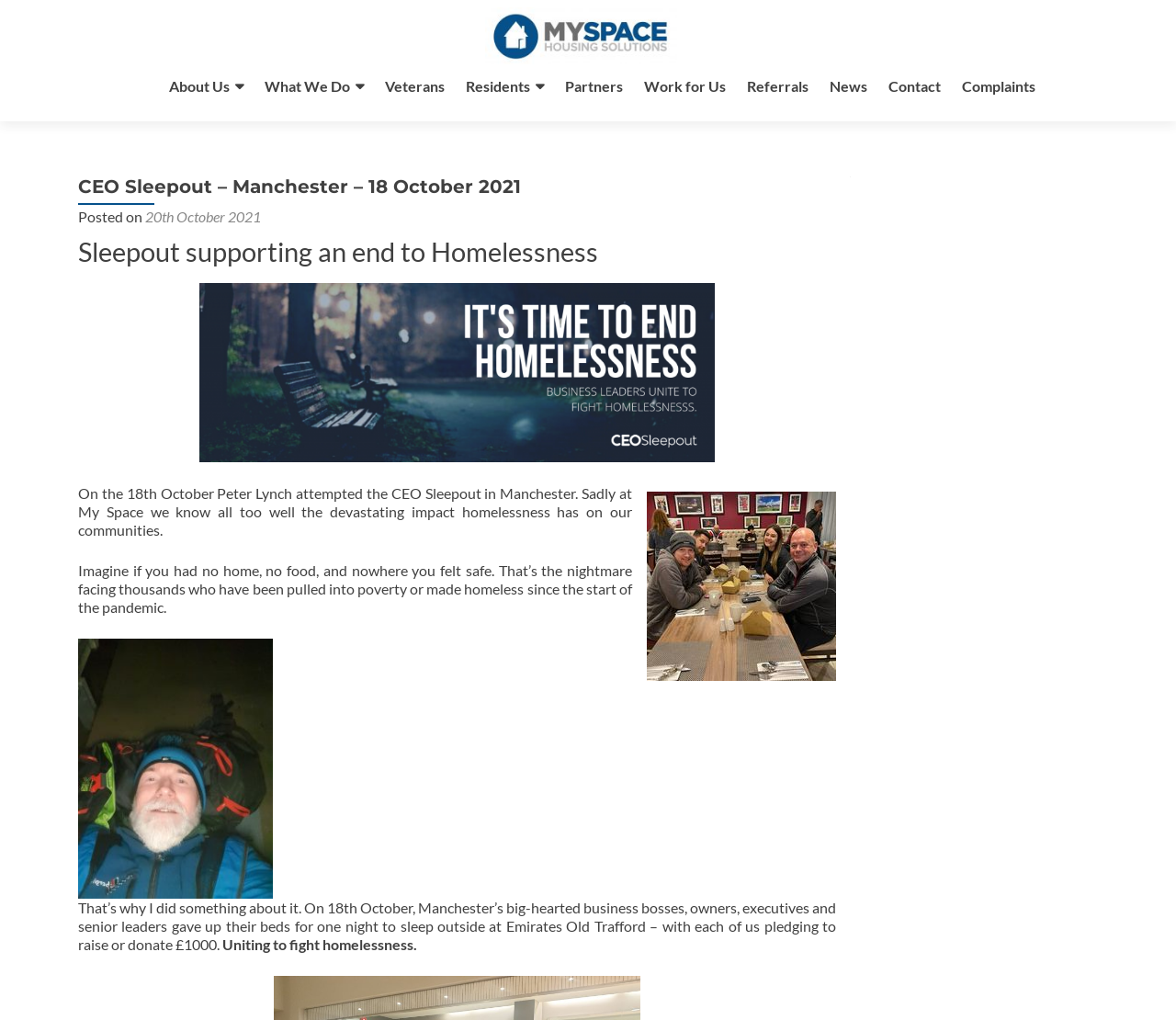Extract the primary headline from the webpage and present its text.

CEO Sleepout – Manchester – 18 October 2021